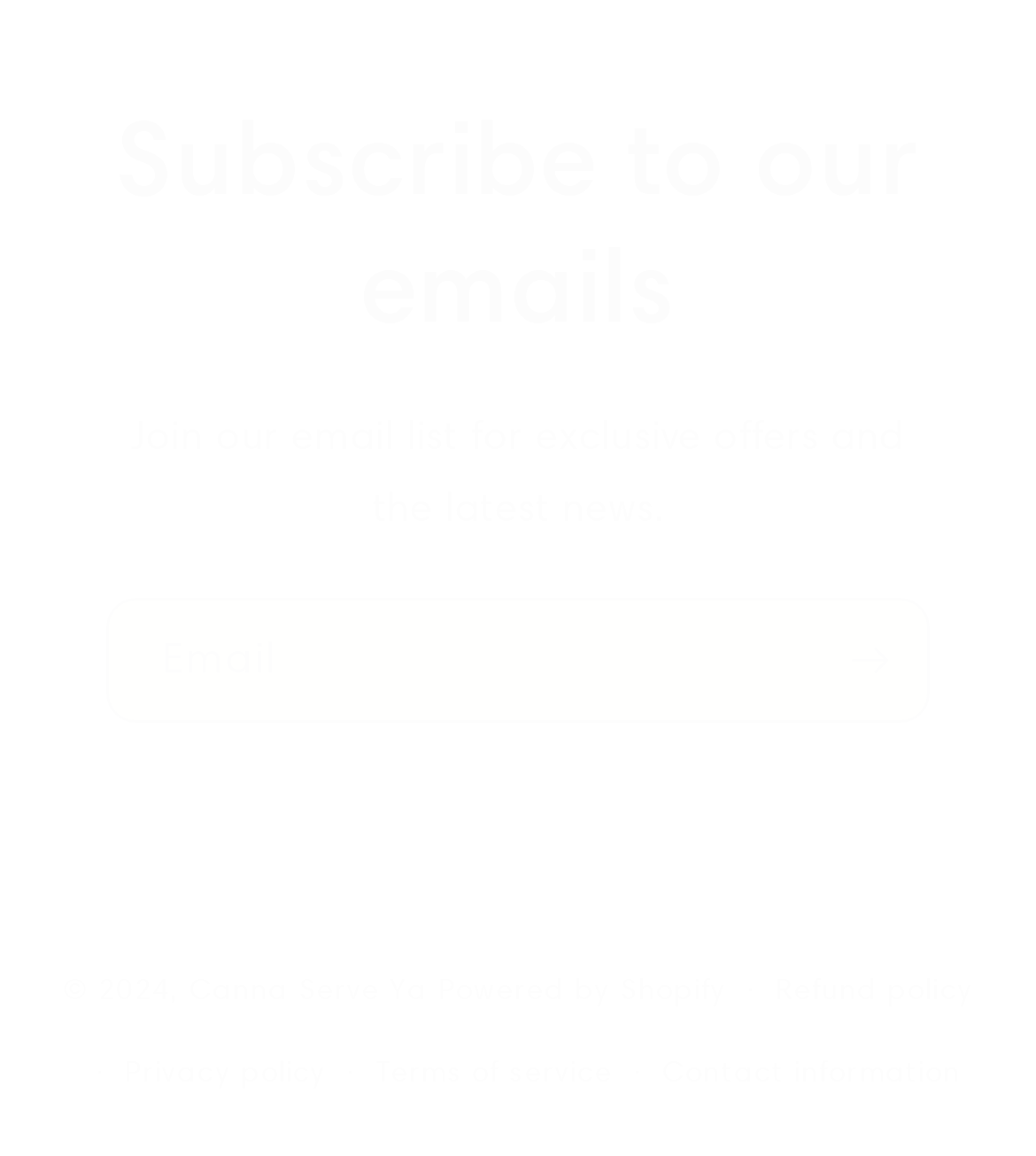Please locate the bounding box coordinates of the element's region that needs to be clicked to follow the instruction: "Visit the contact us page". The bounding box coordinates should be provided as four float numbers between 0 and 1, i.e., [left, top, right, bottom].

None